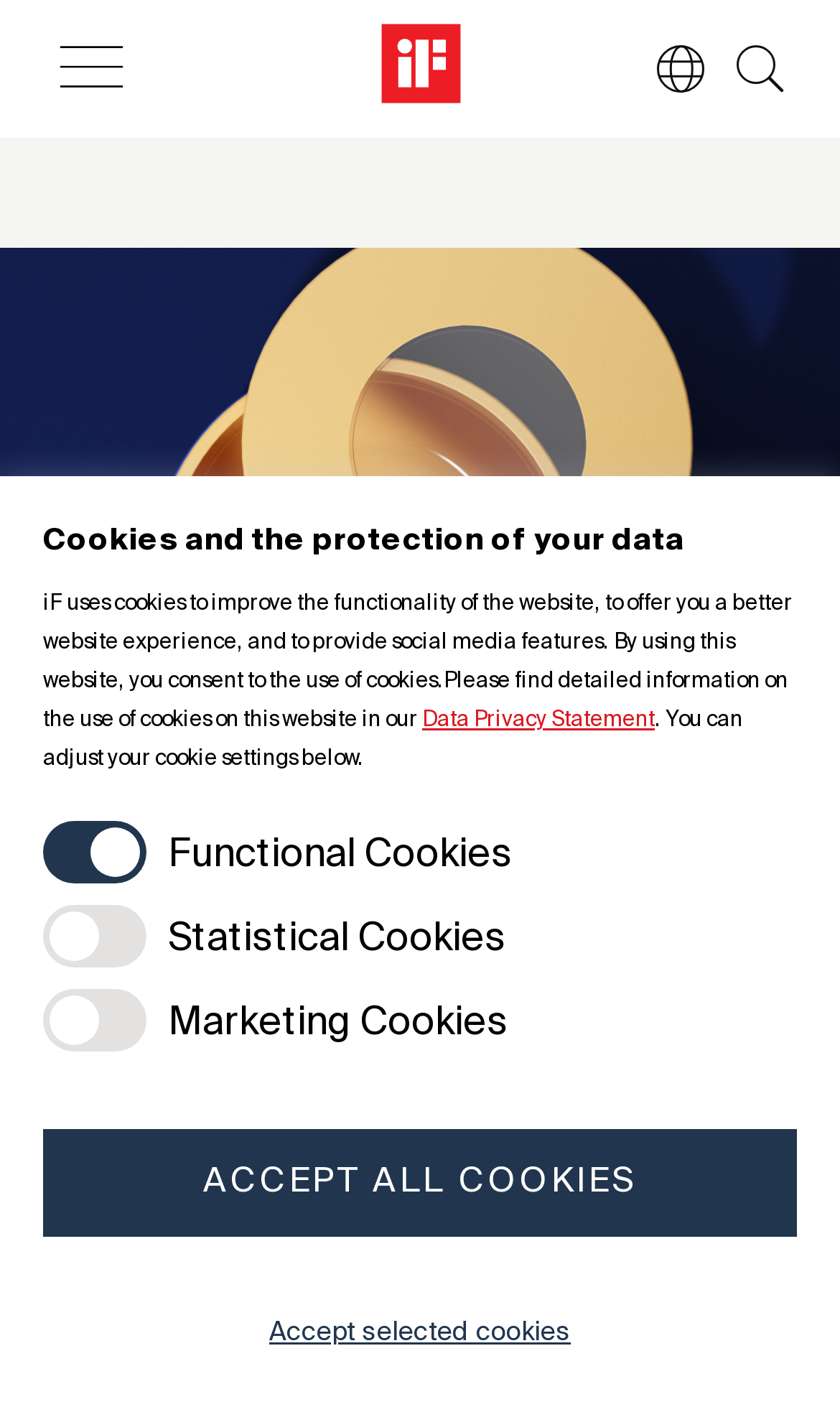What is the year of the product?
Look at the image and respond to the question as thoroughly as possible.

The year of the product can be found in the static text element with the text '2022'.